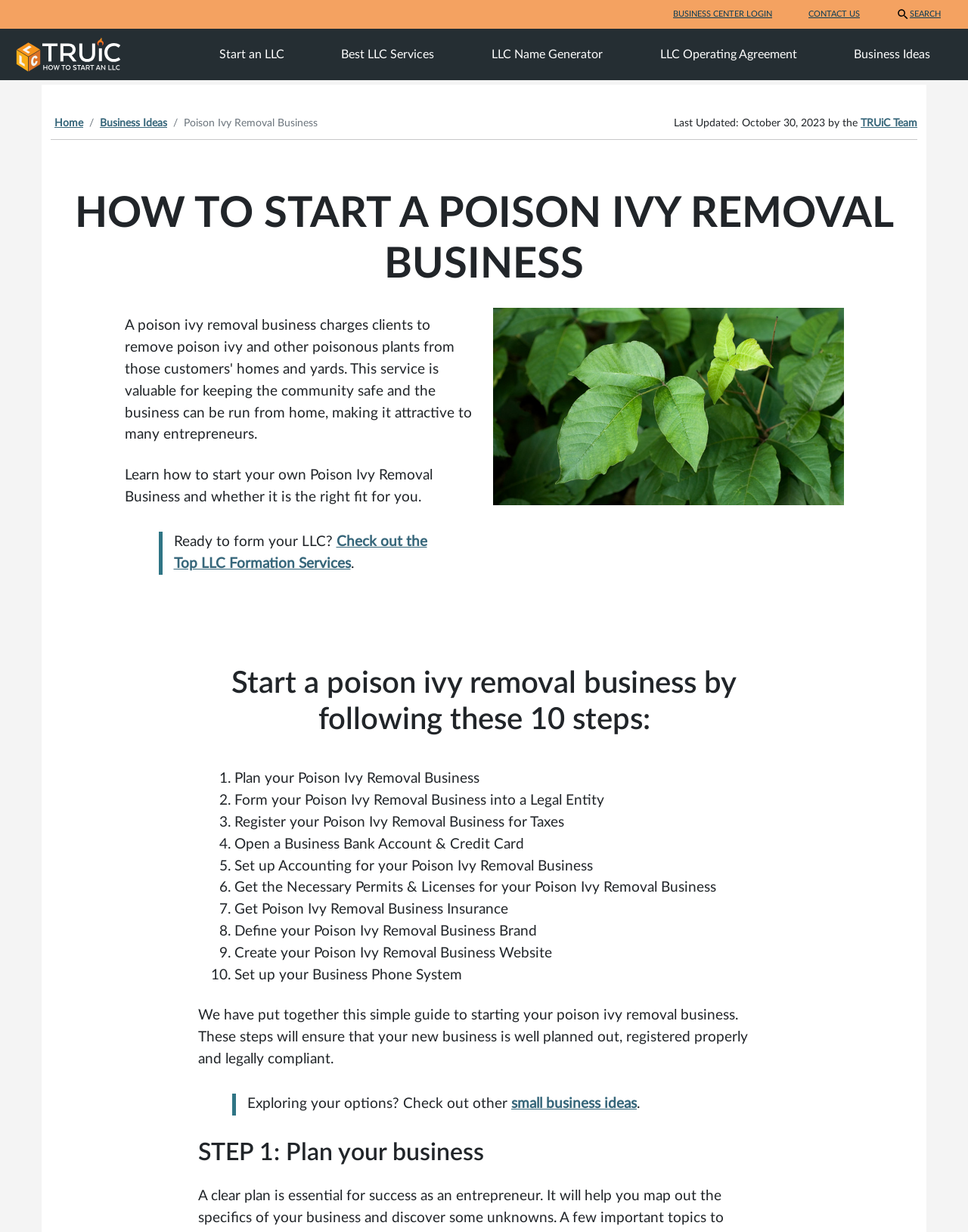Given the element description alt="Home" name="MSFPnav1", specify the bounding box coordinates of the corresponding UI element in the format (top-left x, top-left y, bottom-right x, bottom-right y). All values must be between 0 and 1.

None